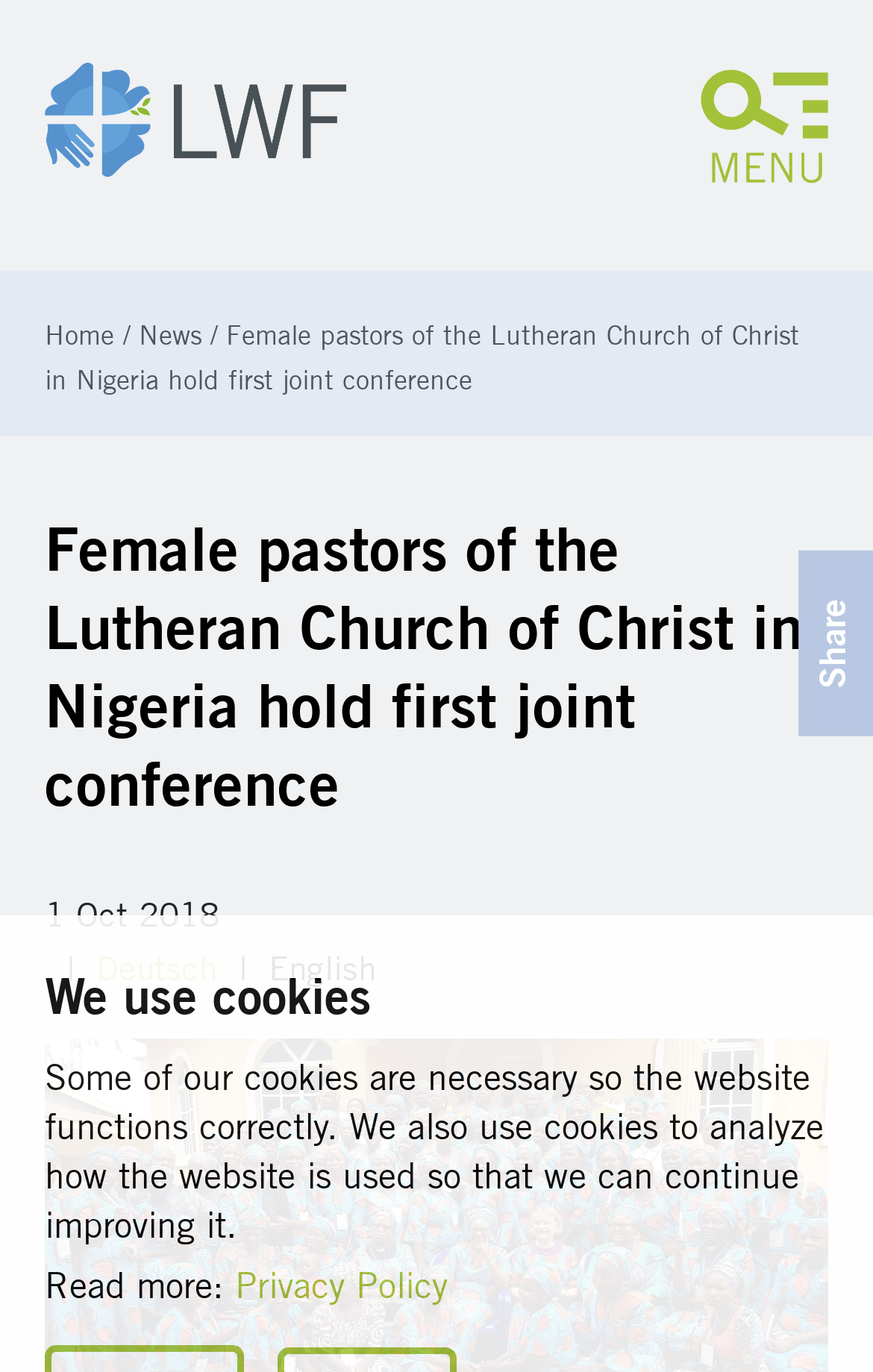Generate an in-depth caption that captures all aspects of the webpage.

The webpage is about the Lutheran World Federation, with a focus on a specific news article. At the top left, there is a logo of the Lutheran World Federation, accompanied by a menu icon on the top right. Below the logo, there is a search bar with a placeholder text "What are you looking for?".

The main navigation menu is located below the search bar, with links to "Who We Are" and "What We Do". On the top right, there are language selection links for English and Deutsch.

The breadcrumb navigation is situated below the main navigation menu, with links to "Home" and "News". The title of the news article "Female pastors of the Lutheran Church of Christ in Nigeria hold first joint conference" is displayed prominently below the breadcrumb navigation.

On the right side of the article title, there is a "Share" button. The article itself is displayed below the title, with a publication date "1 Oct 2018" shown above the article content. There are also language selection links for English and Deutsch below the publication date.

At the bottom of the page, there is a notice about the use of cookies, with a link to the "Privacy Policy".